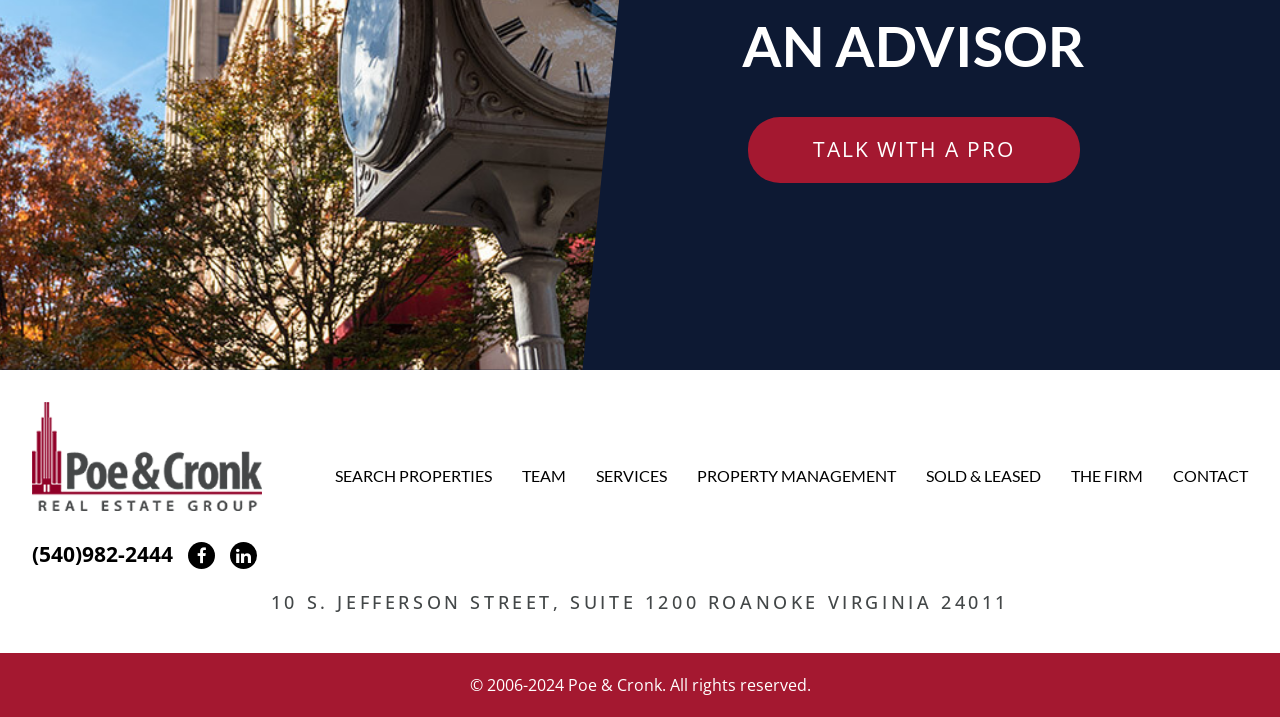Determine the bounding box coordinates of the region I should click to achieve the following instruction: "View Facebook page". Ensure the bounding box coordinates are four float numbers between 0 and 1, i.e., [left, top, right, bottom].

[0.139, 0.753, 0.168, 0.792]